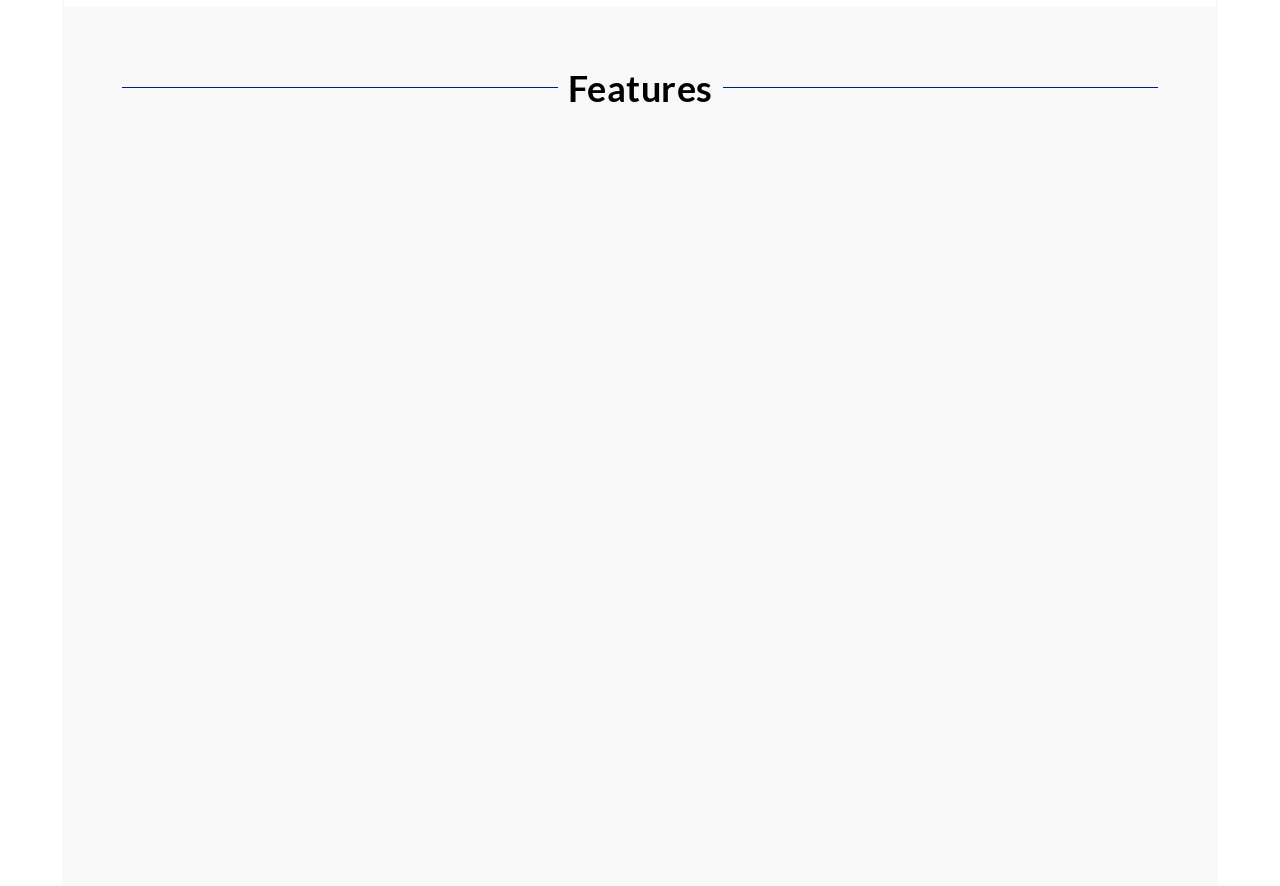Kindly determine the bounding box coordinates of the area that needs to be clicked to fulfill this instruction: "View Tam Wing Fan Innovation Wing".

[0.094, 0.153, 0.336, 0.372]